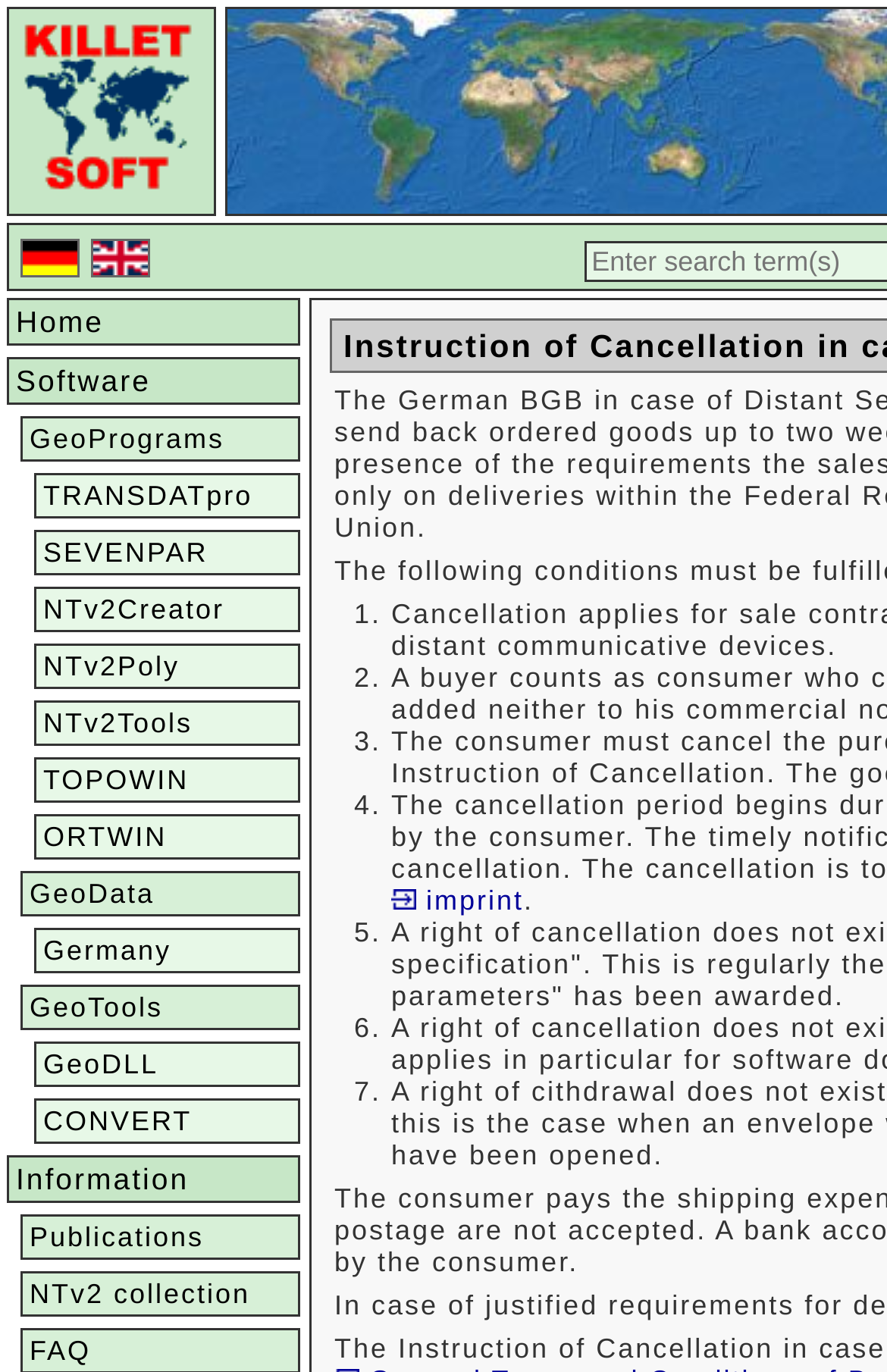Determine the bounding box coordinates for the region that must be clicked to execute the following instruction: "Click the Home link".

[0.018, 0.222, 0.328, 0.247]